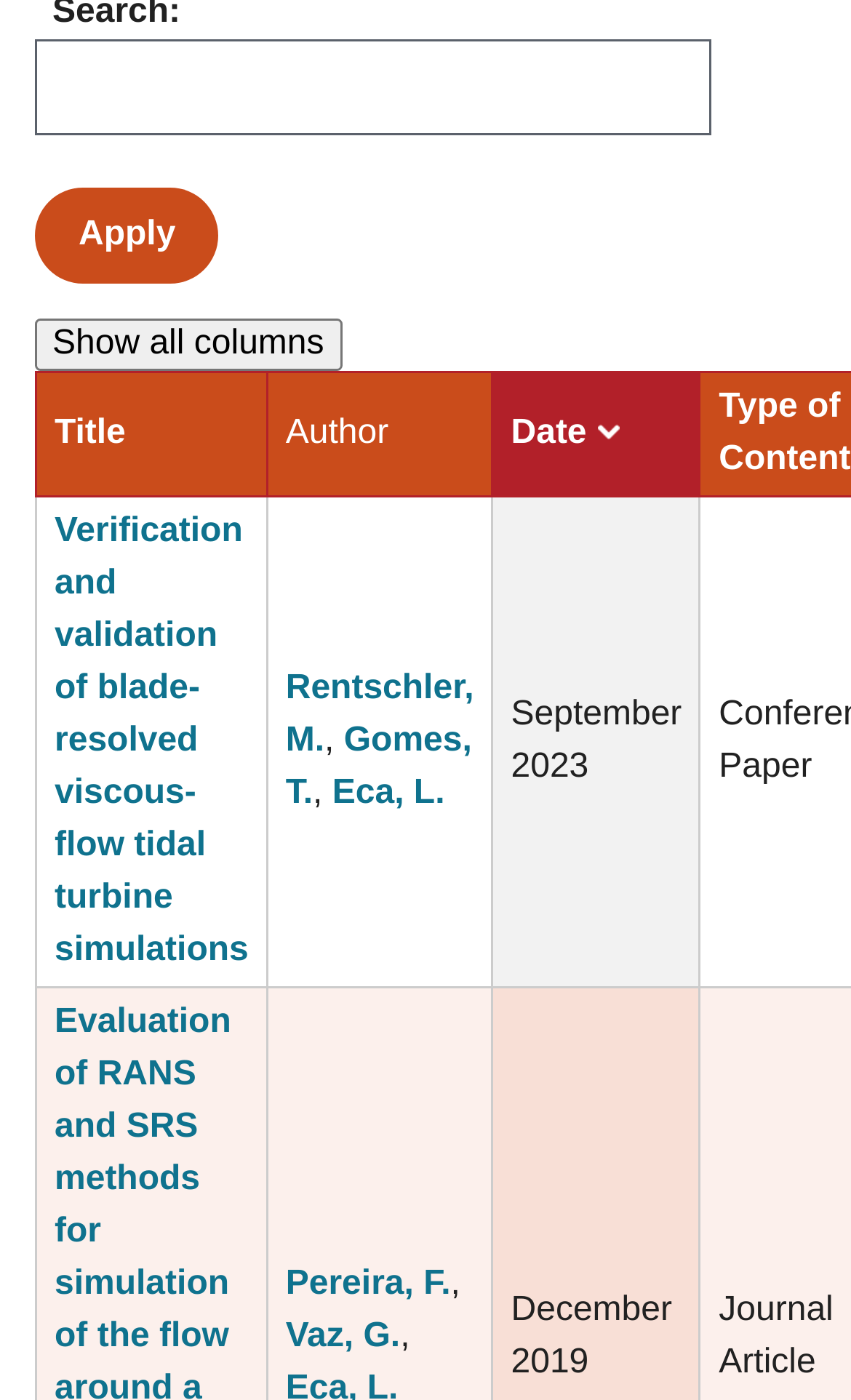Please determine the bounding box coordinates of the clickable area required to carry out the following instruction: "Enter search query". The coordinates must be four float numbers between 0 and 1, represented as [left, top, right, bottom].

[0.041, 0.029, 0.836, 0.097]